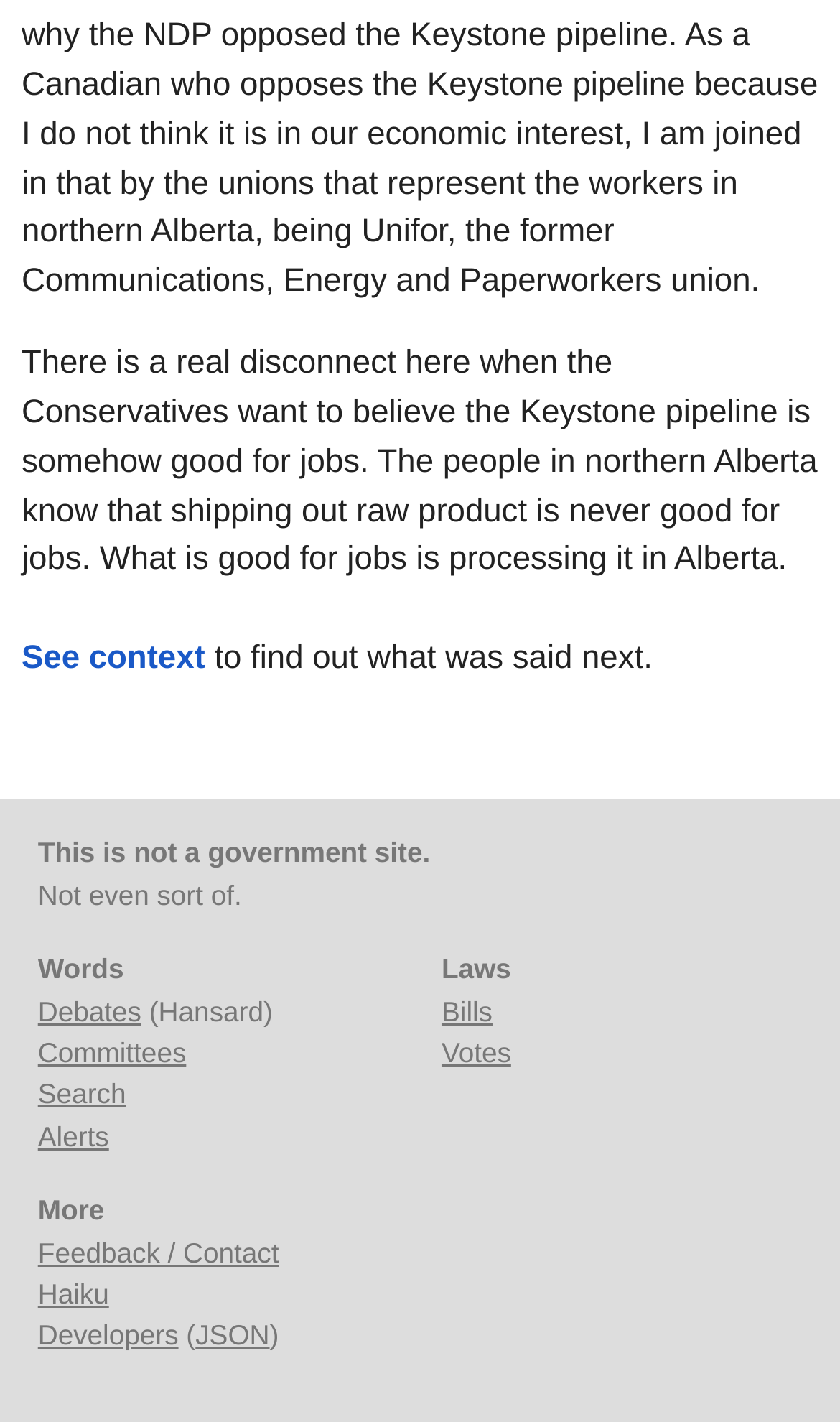Please find the bounding box coordinates of the element that you should click to achieve the following instruction: "See the context". The coordinates should be presented as four float numbers between 0 and 1: [left, top, right, bottom].

[0.026, 0.45, 0.244, 0.476]